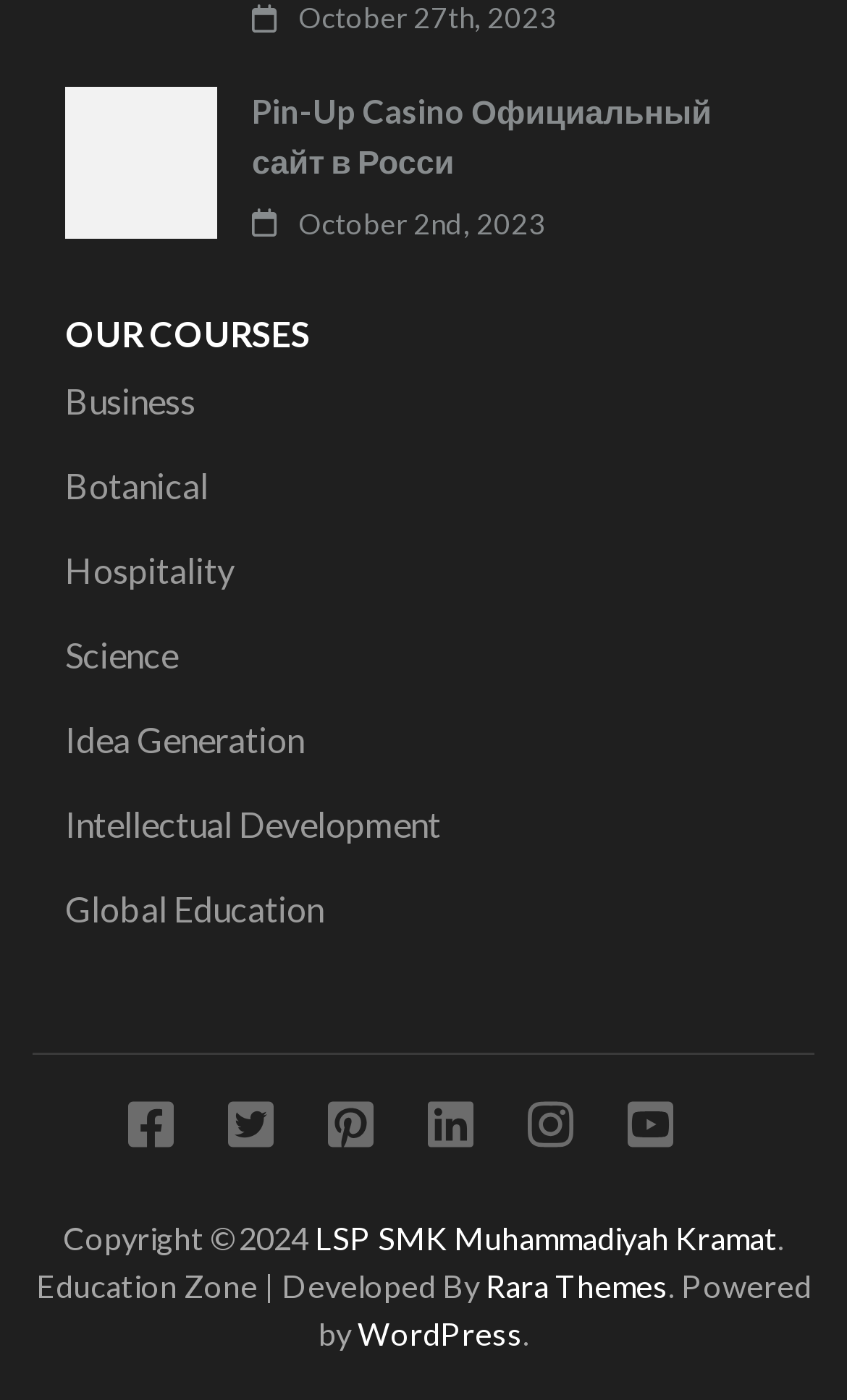What is the name of the education zone?
Using the image as a reference, give a one-word or short phrase answer.

Education Zone